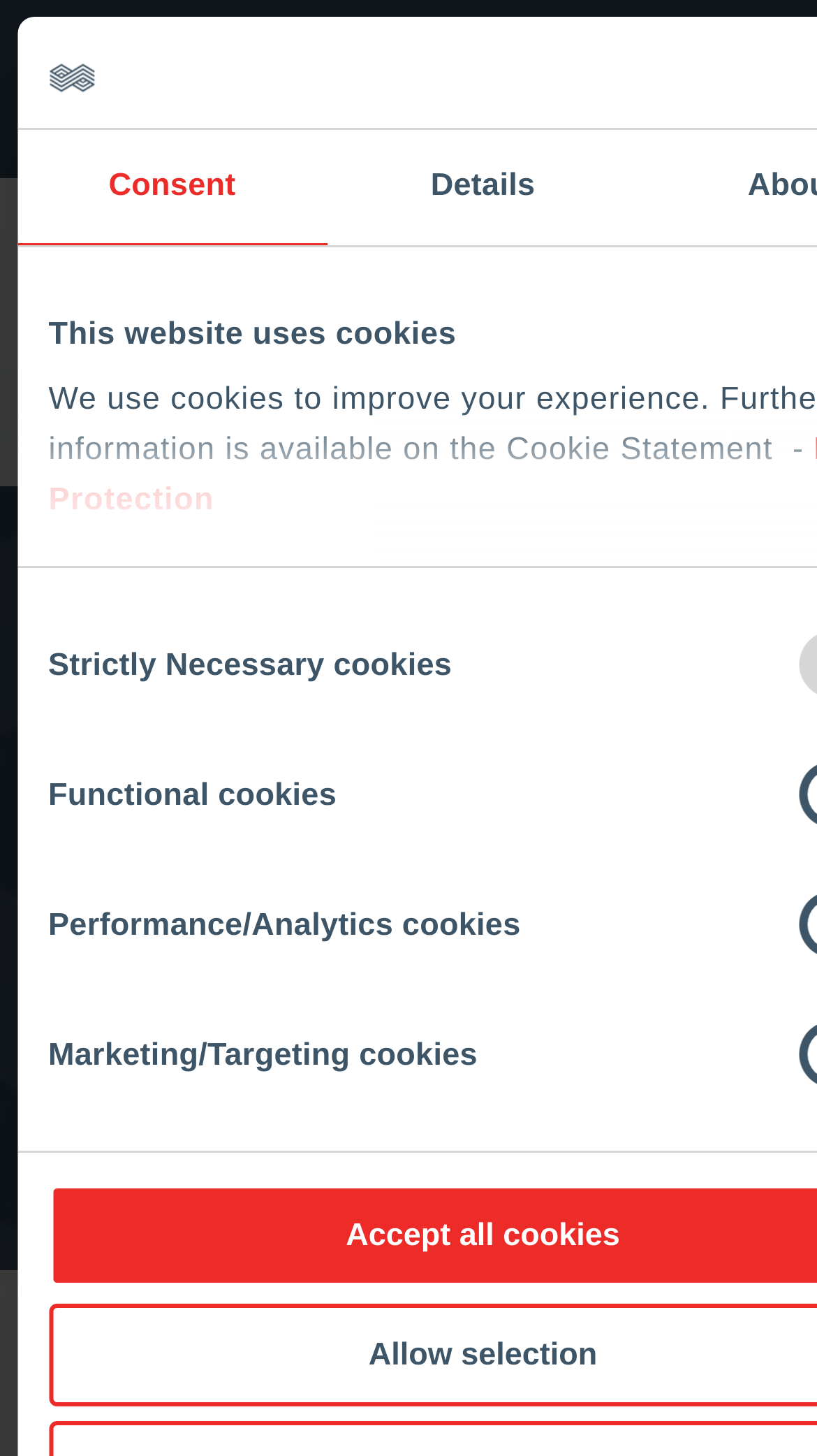Find the bounding box of the UI element described as follows: "PT".

[0.226, 0.01, 0.256, 0.033]